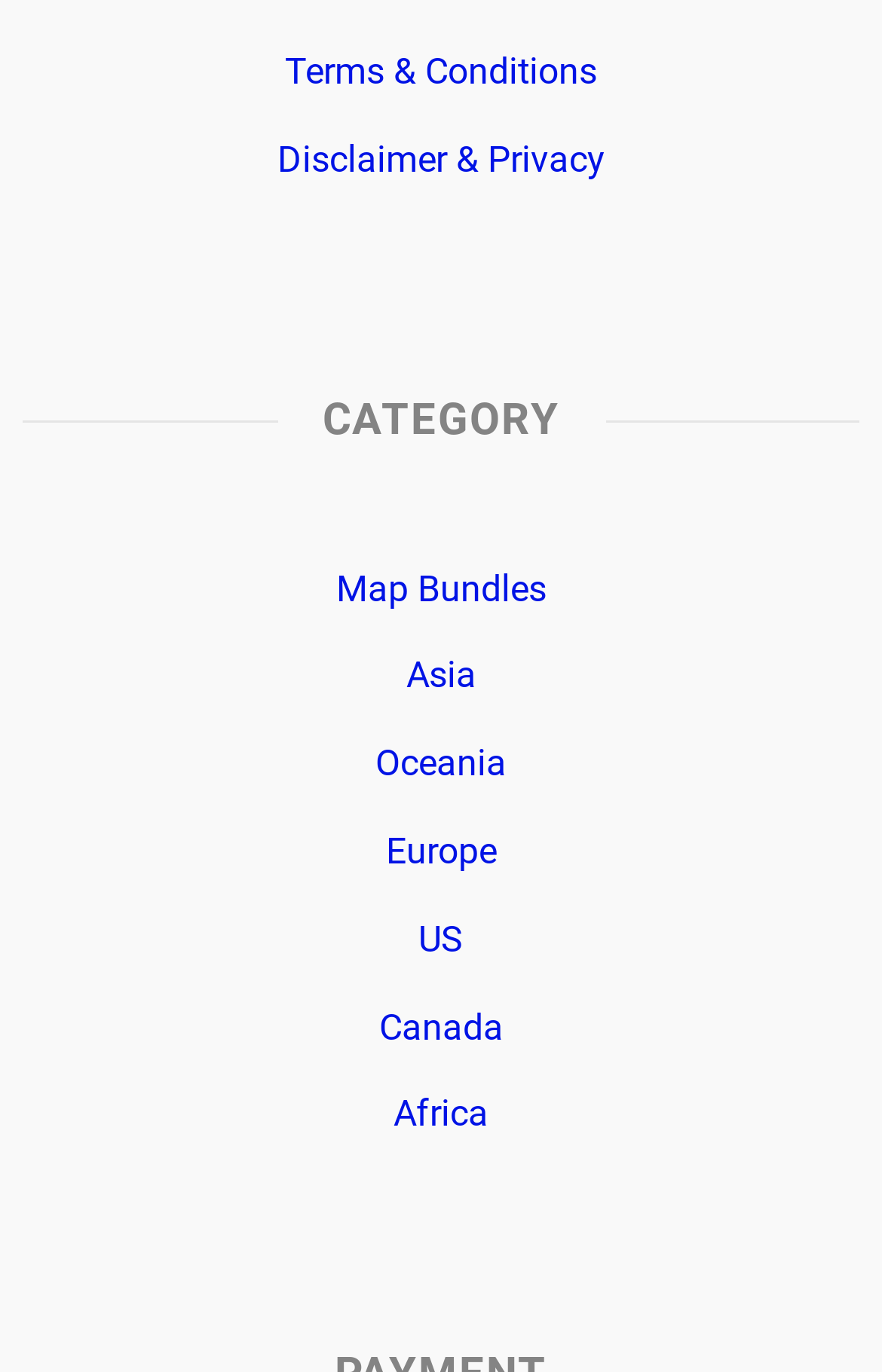Is Africa listed as a region?
Using the image as a reference, give a one-word or short phrase answer.

Yes